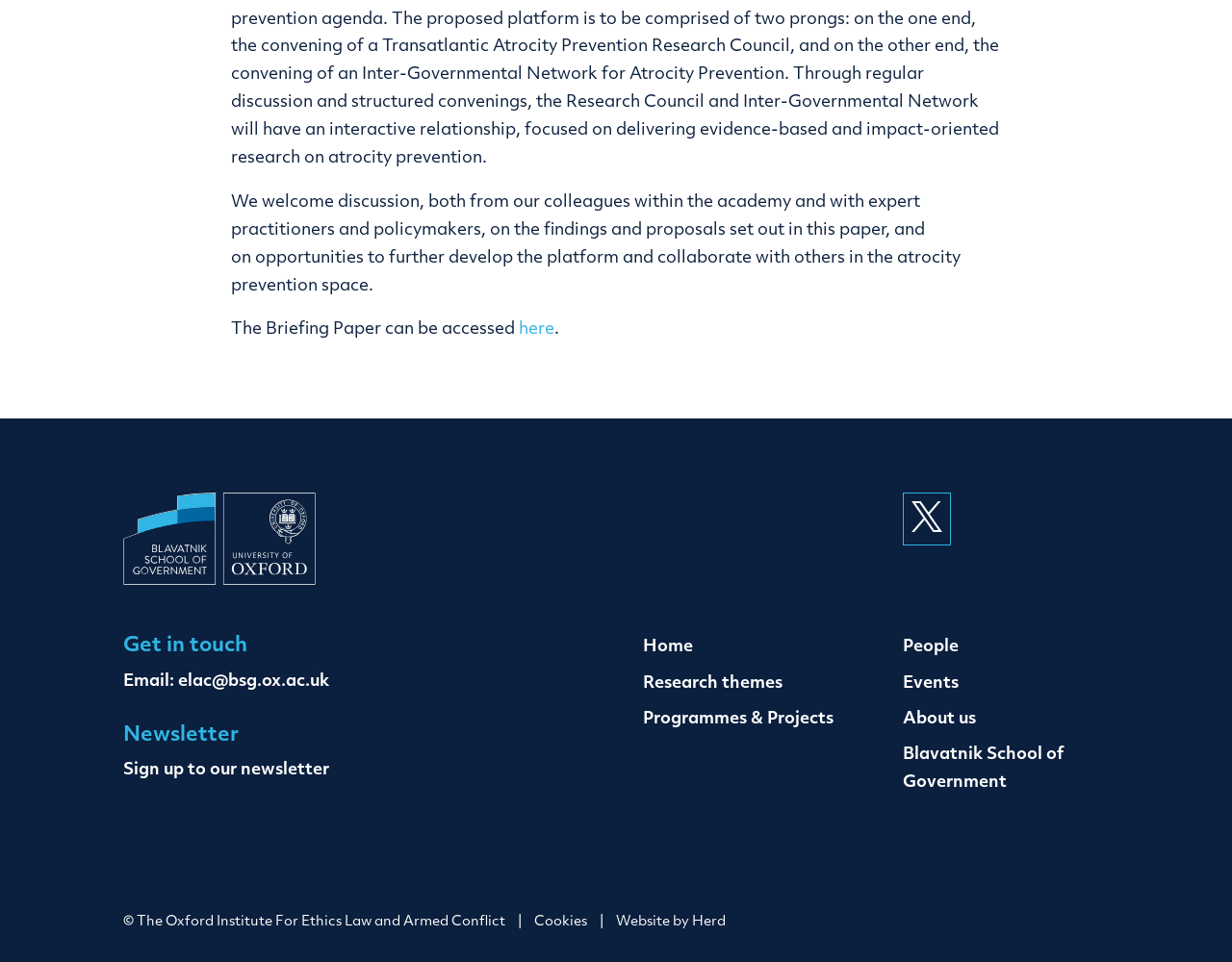Is there an image on the webpage?
Using the visual information, reply with a single word or short phrase.

Yes